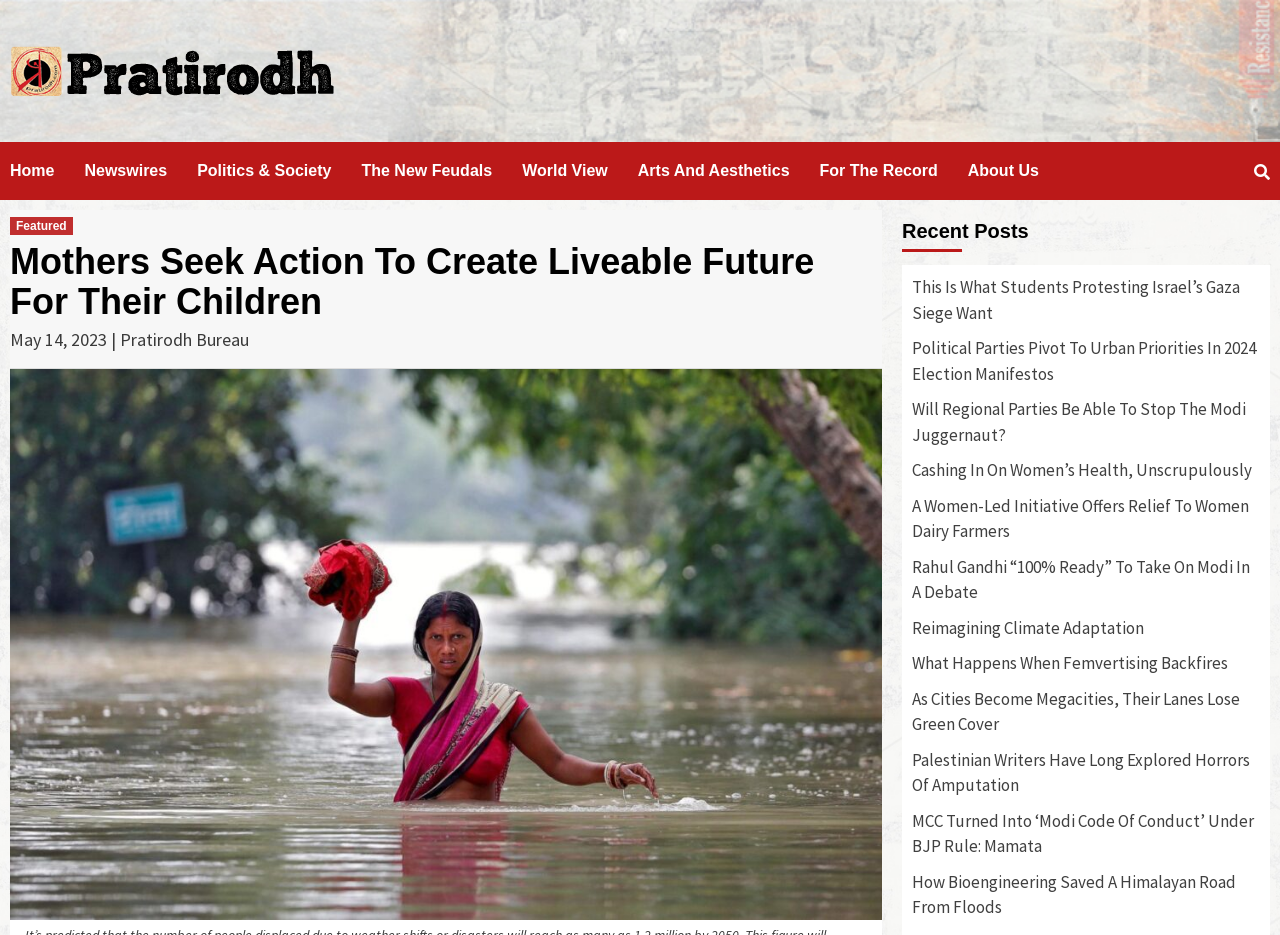What is the title of the featured news article?
Using the visual information, answer the question in a single word or phrase.

Mothers Seek Action To Create Liveable Future For Their Children